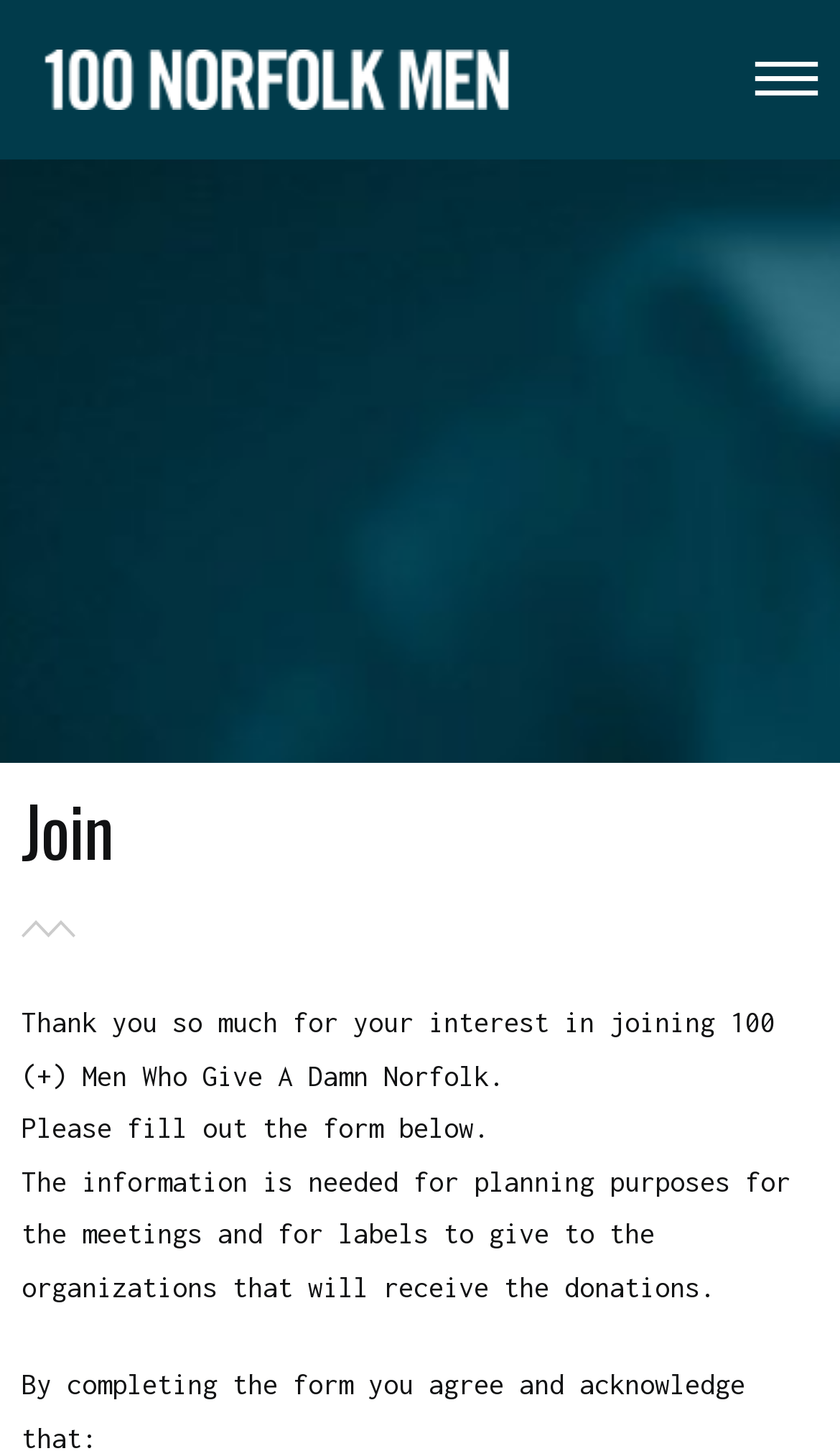What is the name of the organization?
Based on the image, give a one-word or short phrase answer.

100 Norfolk Men